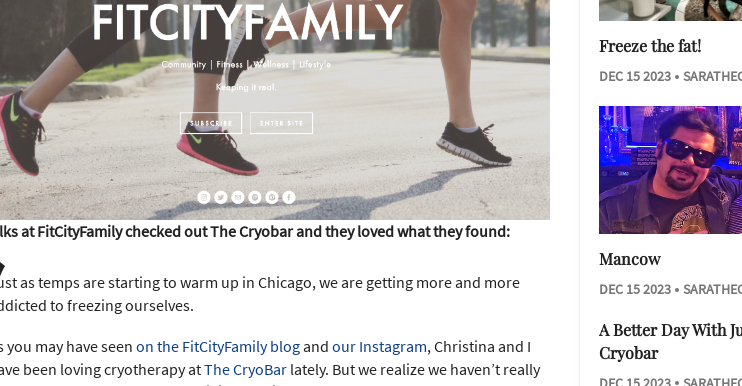Can you look at the image and give a comprehensive answer to the question:
What season is hinted at in the image?

The warm weather in the image hints at the seasonal transition, which suggests that the season is likely summer or a warm season, rather than winter or a cold season.